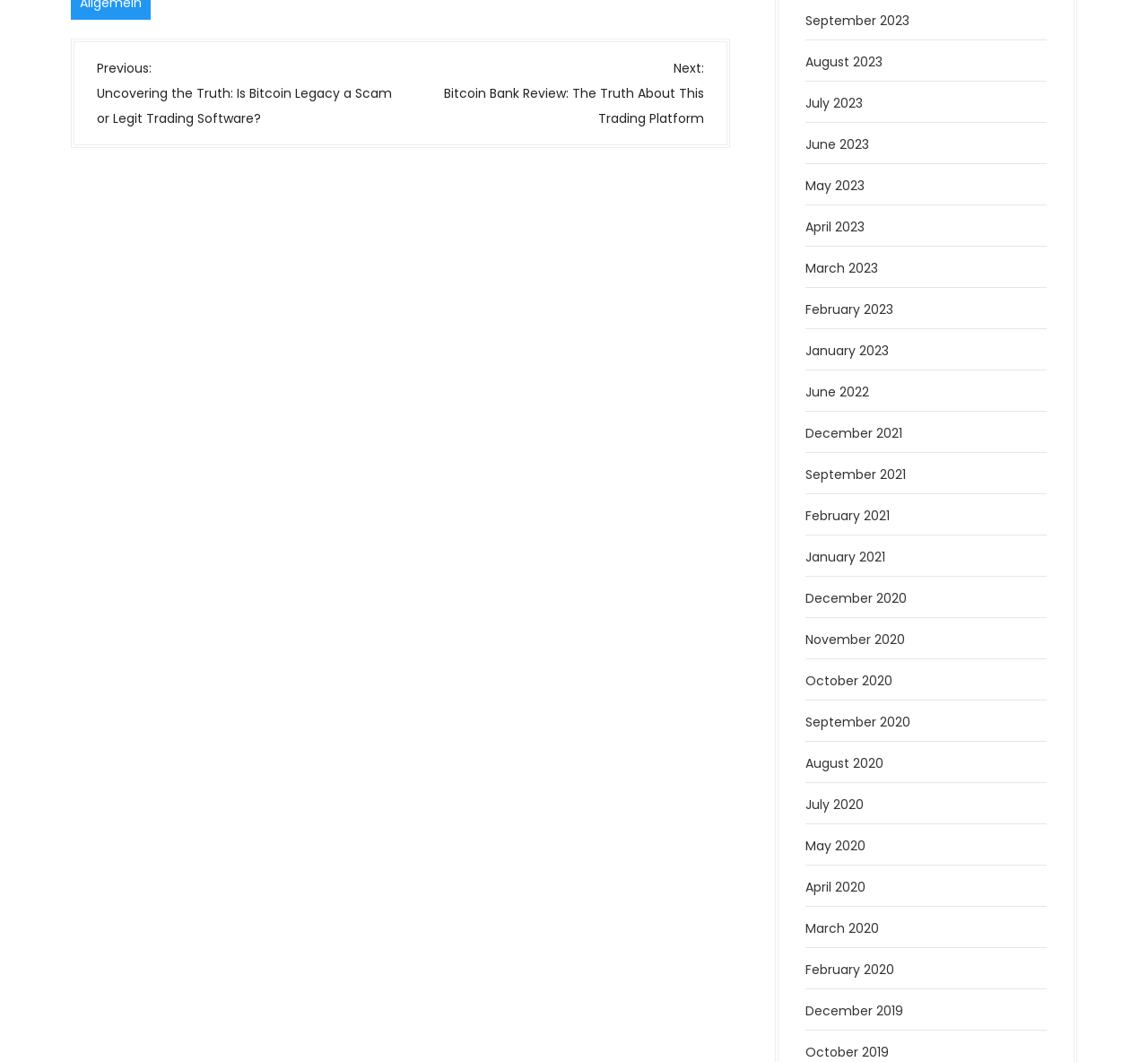Please find the bounding box coordinates of the element's region to be clicked to carry out this instruction: "Click on the link to see also Republican states launch lawsuit to block new SEC climate disclosure rules".

None